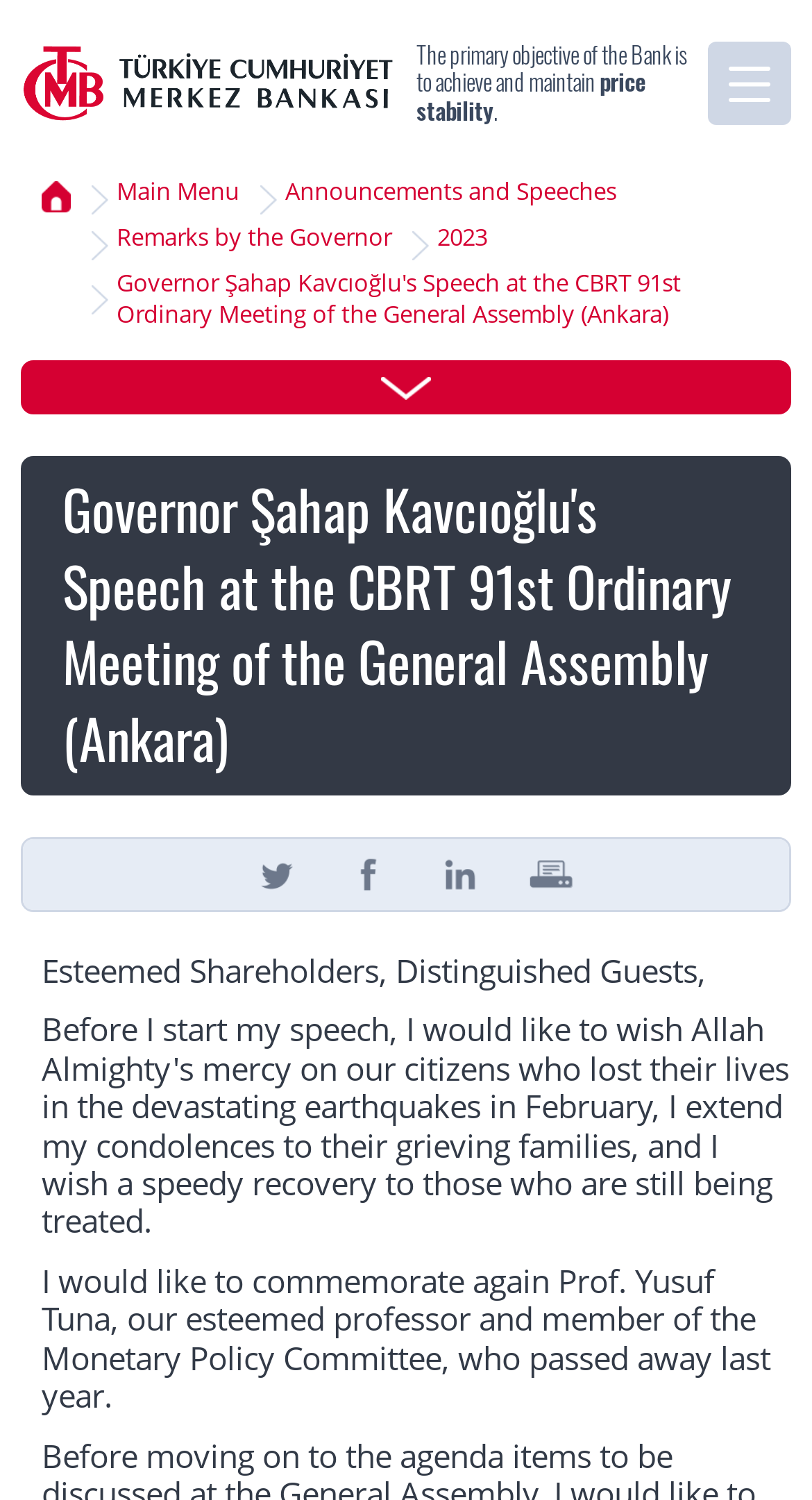Produce an elaborate caption capturing the essence of the webpage.

The webpage appears to be a speech transcript from the Central Bank of the Republic of Turkey, specifically Governor Şahap Kavcıoğlu's speech at the 91st Ordinary Meeting of the General Assembly in Ankara. 

At the top left, there is a link to the "Main Page" accompanied by an image. To the right of this, there is a brief description of the bank's primary objective, which is to achieve and maintain price stability. 

Below this, there are several links to different sections of the website, including "Main Menu", "Announcements and Speeches", and "Remarks by the Governor". The year "2023" is also displayed in this area. 

The main content of the webpage is the speech transcript, which is headed by the title "Governor Şahap Kavcıoğlu's Speech at the CBRT 91st Ordinary Meeting of the General Assembly (Ankara)". The speech begins with a greeting to esteemed shareholders and distinguished guests, followed by a commemoration of Prof. Yusuf Tuna, a member of the Monetary Policy Committee who passed away last year. 

At the bottom of the page, there are links to the bank's social media profiles, including Twitter, Facebook, and LinkedIn.